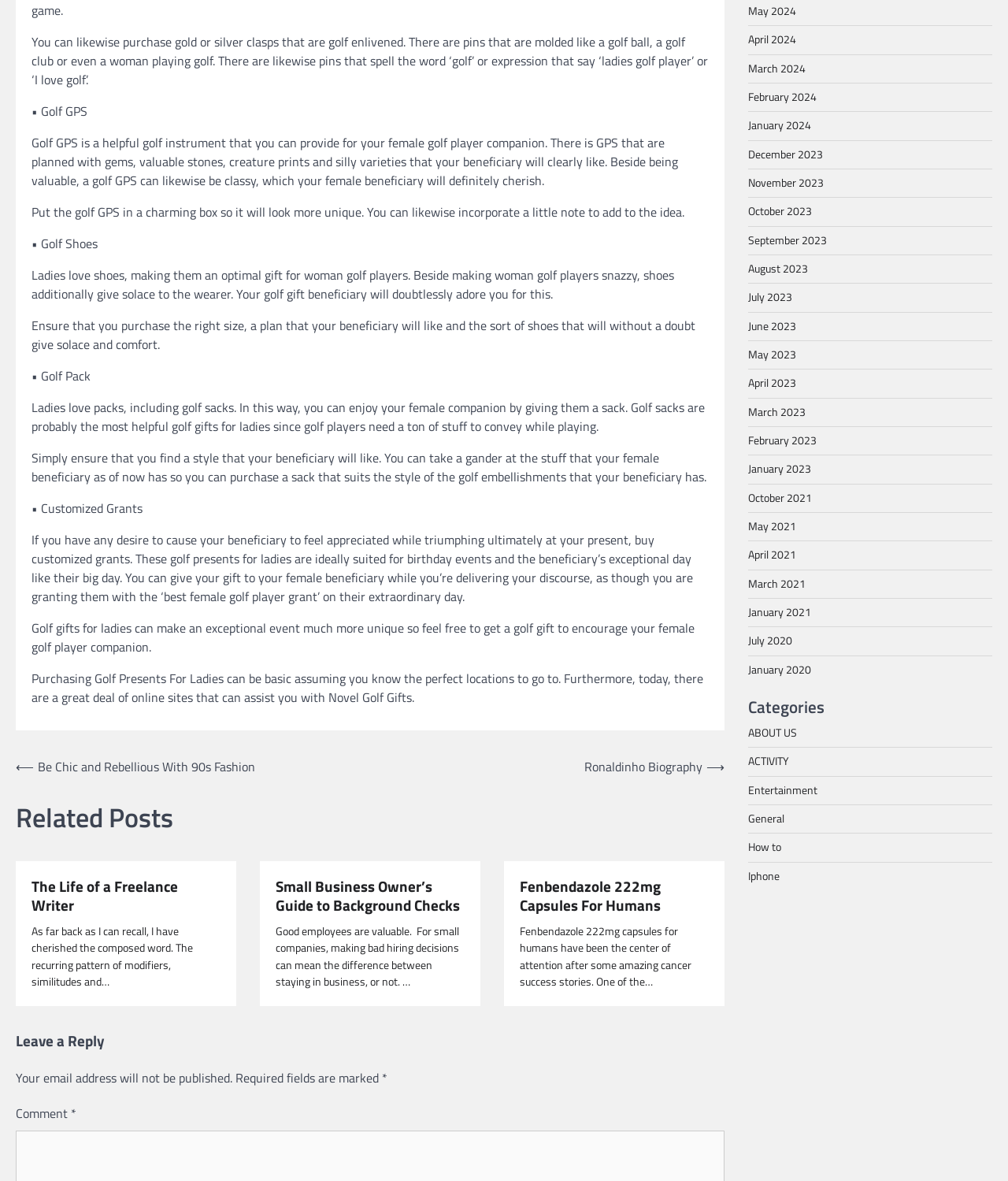Using the description "January 2021", locate and provide the bounding box of the UI element.

[0.742, 0.511, 0.805, 0.526]